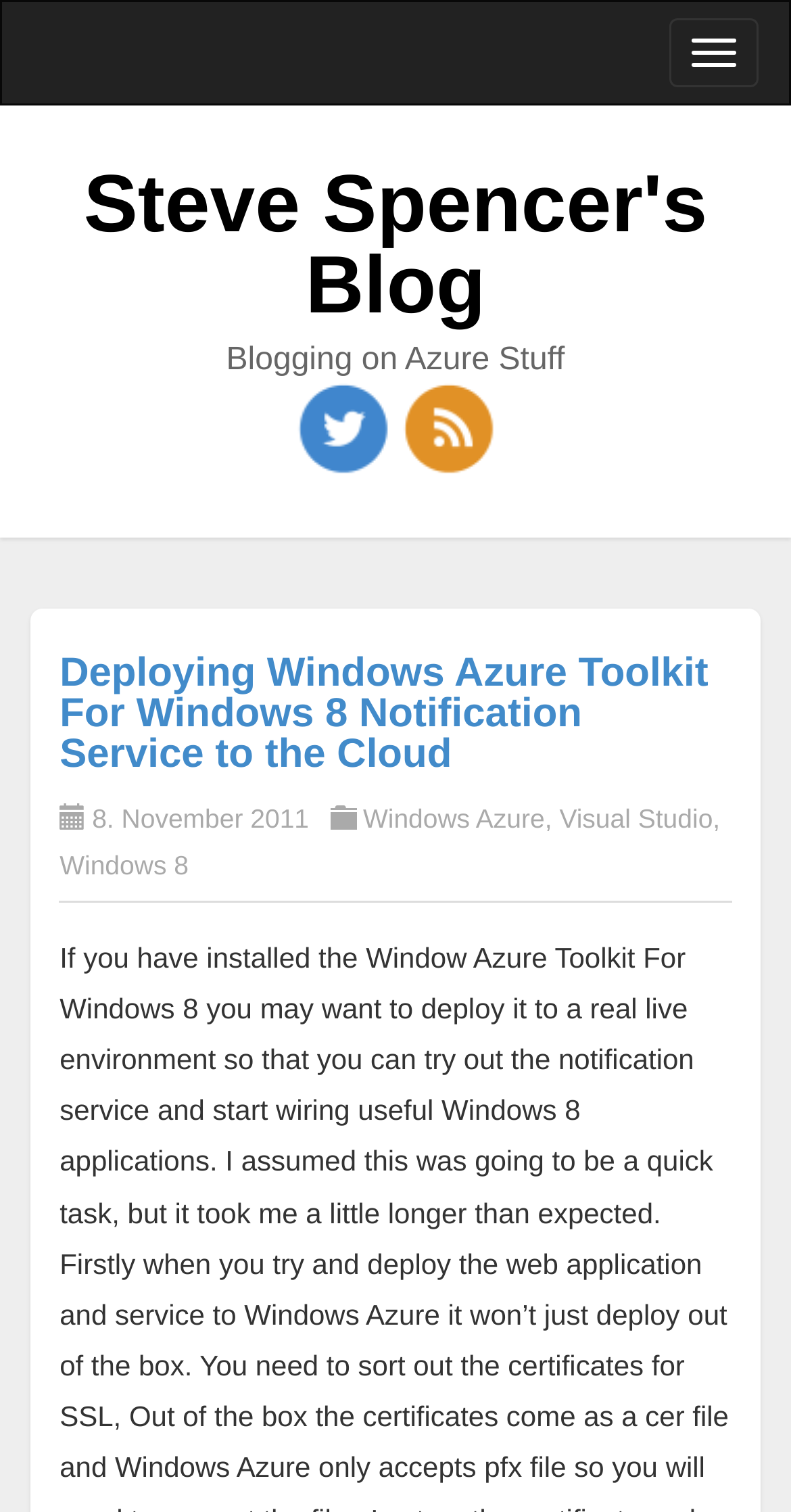Give a comprehensive overview of the webpage, including key elements.

The webpage is a blog post titled "Deploying Windows Azure Toolkit For Windows 8 Notification Service to the Cloud" on Steve Spencer's Blog. At the top, there is a header section with a button to toggle navigation on the right side. Below the button, the blog title "Steve Spencer's Blog" is displayed prominently, with a link to the blog's homepage. 

Underneath the blog title, there is a subtitle "Blogging on Azure Stuff". To the right of the subtitle, there are two small images, likely representing social media or sharing icons. 

The main content of the blog post is headed by a title "Deploying Windows Azure Toolkit For Windows 8 Notification Service to the Cloud", which is a link to the post itself. The post's metadata is displayed below the title, including the date "8. November 2011" and tags "Windows Azure", "Visual Studio", and "Windows 8", which are all links.